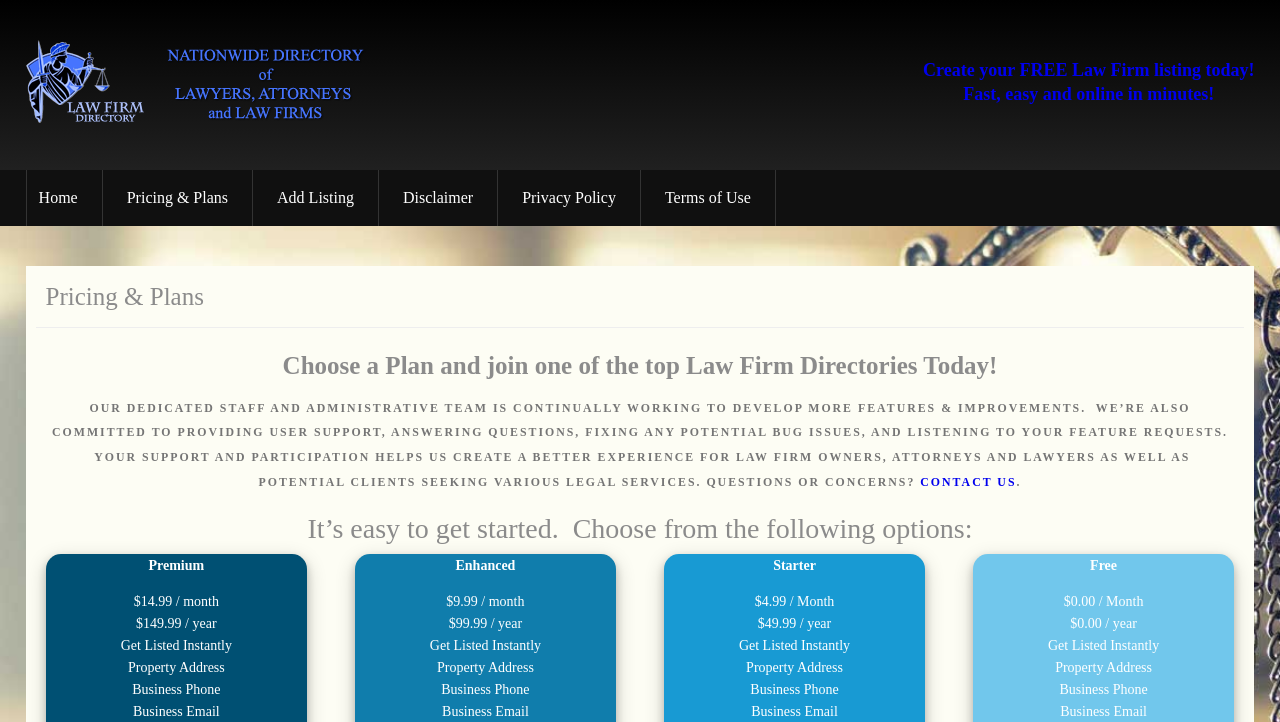Using the provided description Terms of Use, find the bounding box coordinates for the UI element. Provide the coordinates in (top-left x, top-left y, bottom-right x, bottom-right y) format, ensuring all values are between 0 and 1.

[0.501, 0.235, 0.606, 0.313]